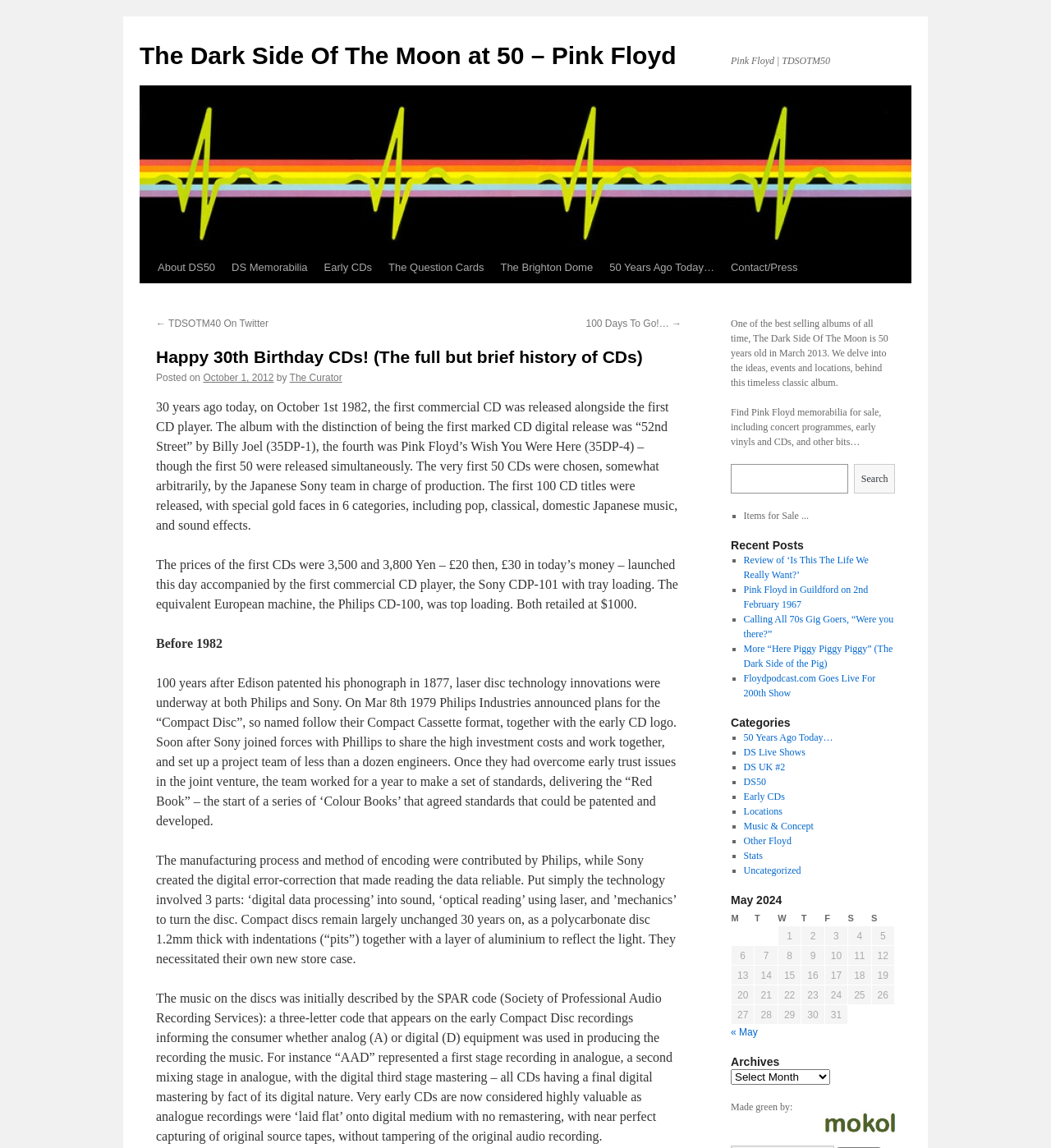Locate the bounding box coordinates of the item that should be clicked to fulfill the instruction: "Click on the 'HOME' link".

None